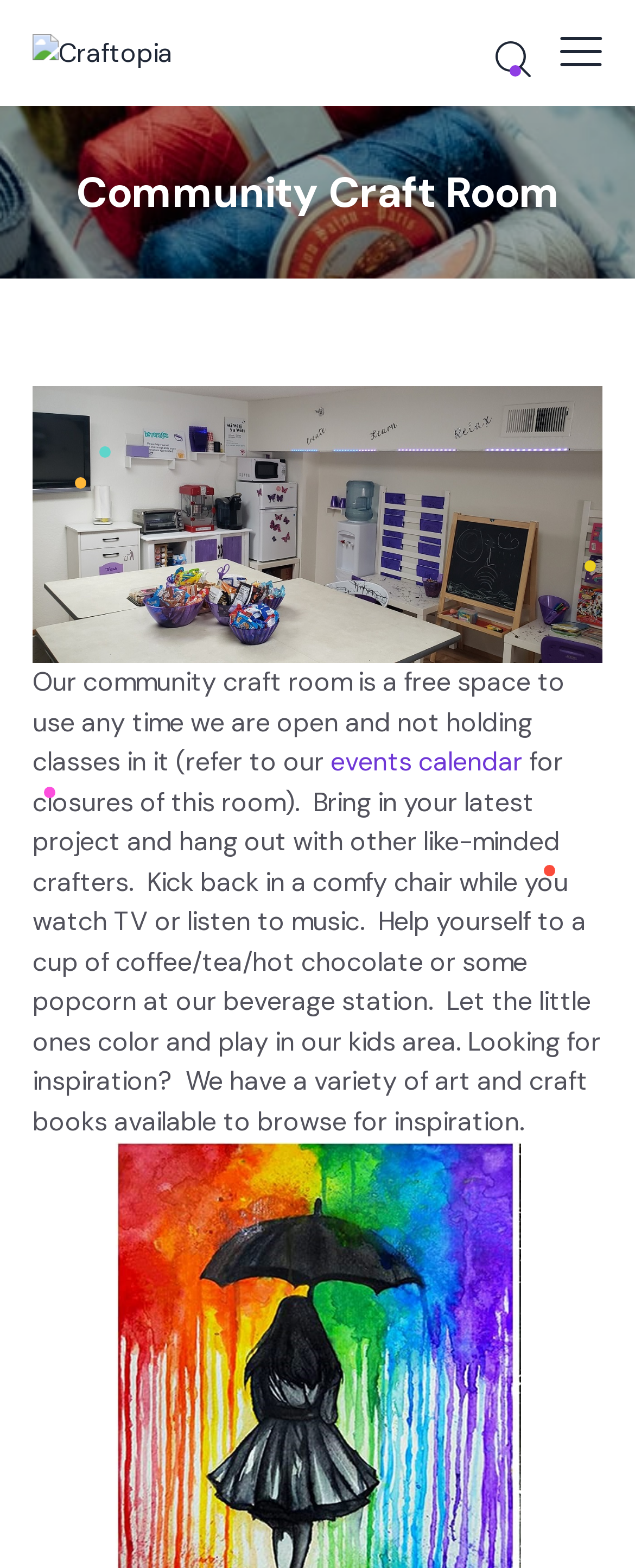Generate the title text from the webpage.

Community Craft Room